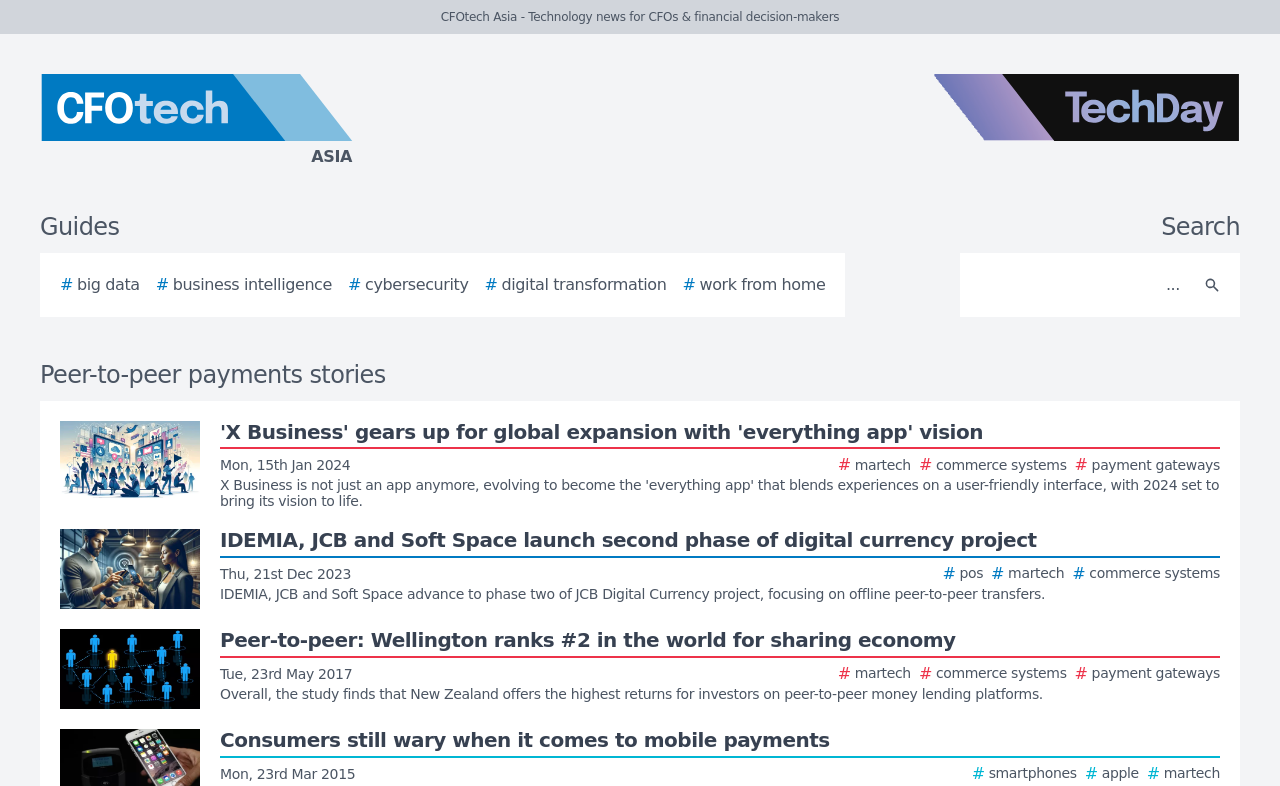Give an extensive and precise description of the webpage.

The webpage is a news article list page focused on peer-to-peer payments stories. At the top, there is a header section with the website's logo, "CFOtech Asia", and a tagline "Technology news for CFOs & financial decision-makers". On the right side of the header, there is another logo, "TechDay logo". 

Below the header, there are several navigation links, including "Guides" and various categories such as "big data", "business intelligence", "cybersecurity", "digital transformation", and "work from home". 

On the top right corner, there is a search bar with a "Search" button and a magnifying glass icon. 

The main content of the page is a list of news articles related to peer-to-peer payments. Each article is represented by a link with a brief summary and an image. There are three articles listed, with titles and descriptions such as "X Business gears up for global expansion with 'everything app' vision", "IDEMIA, JCB and Soft Space launch second phase of digital currency project", and "Peer-to-peer: Wellington ranks #2 in the world for sharing economy". The articles are arranged vertically, with the most recent one at the top.